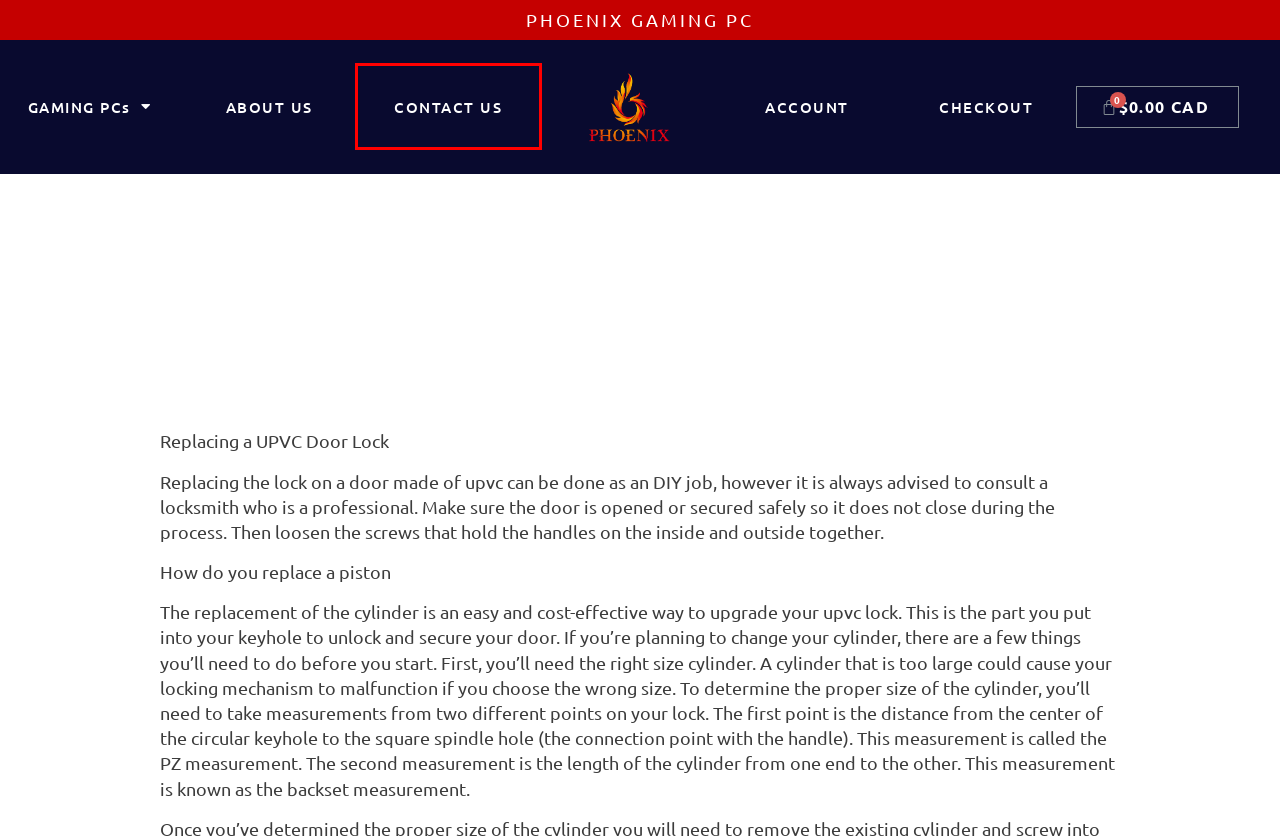Review the webpage screenshot provided, noting the red bounding box around a UI element. Choose the description that best matches the new webpage after clicking the element within the bounding box. The following are the options:
A. PHX HELIOS – Phoenix Gaming PC – Play Beyond, Your Imagination.
B. Cart – Phoenix Gaming PC – Play Beyond, Your Imagination.
C. RLU.Ru — Short URL Service
D. Contact Us – Phoenix Gaming PC – Play Beyond, Your Imagination.
E. taocms.org
F. My account – Phoenix Gaming PC – Play Beyond, Your Imagination.
G. Shop – Phoenix Gaming PC – Play Beyond, Your Imagination.
H. About Phoenix Gaming – Phoenix Gaming PC – Play Beyond, Your Imagination.

D